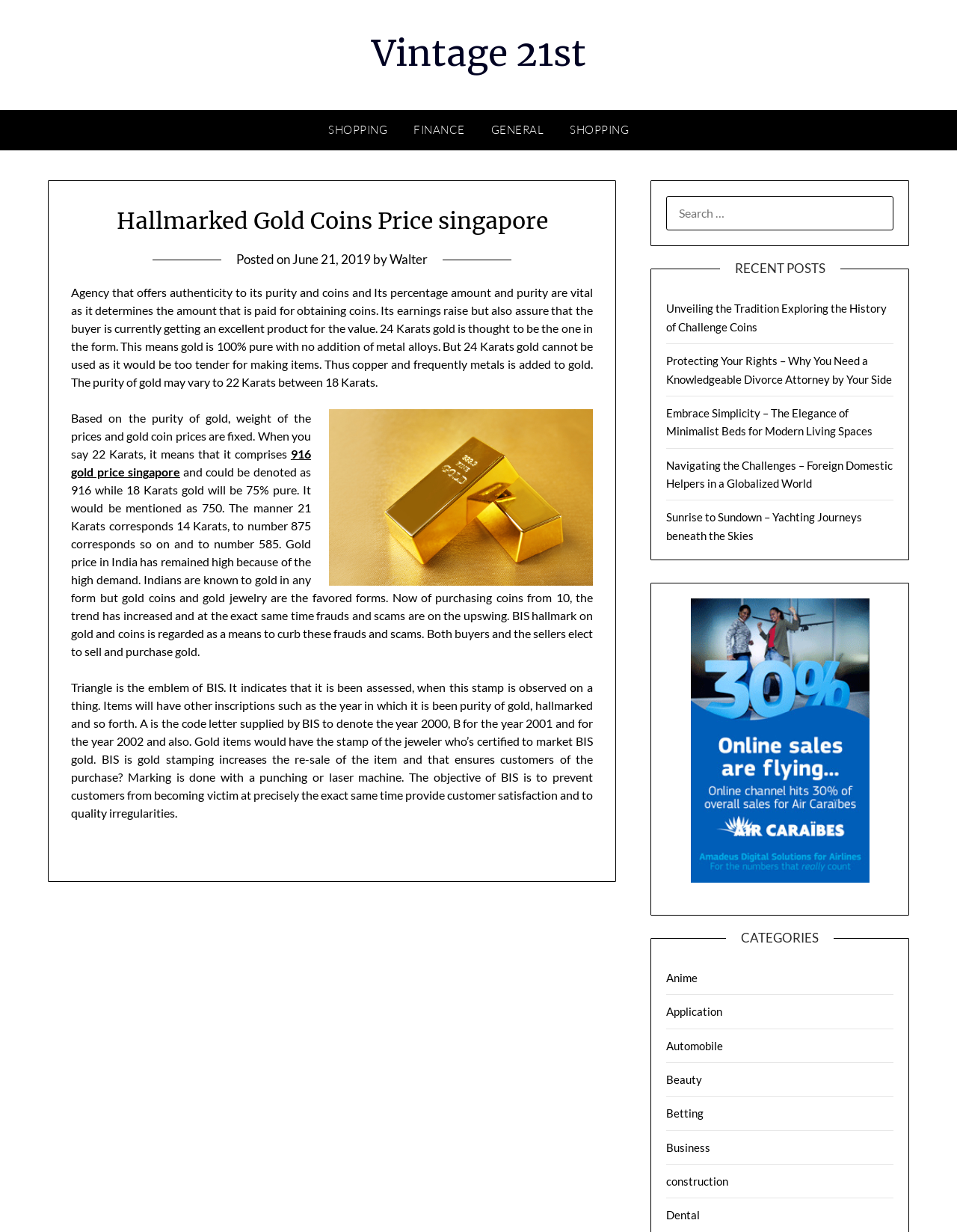How many categories are listed on the webpage?
Your answer should be a single word or phrase derived from the screenshot.

14